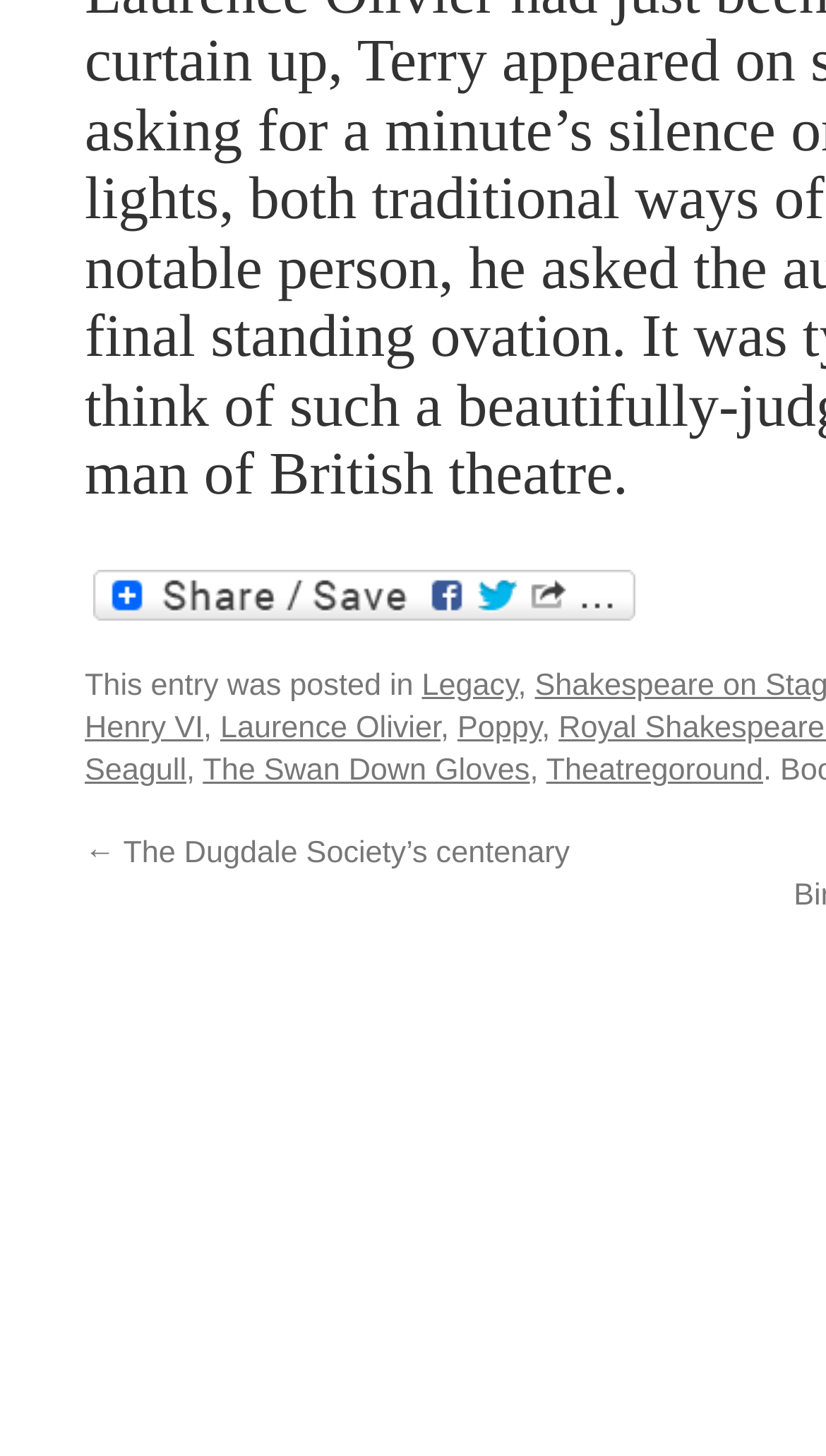Please locate the bounding box coordinates of the element that should be clicked to complete the given instruction: "Read about Henry VI".

[0.103, 0.489, 0.246, 0.512]